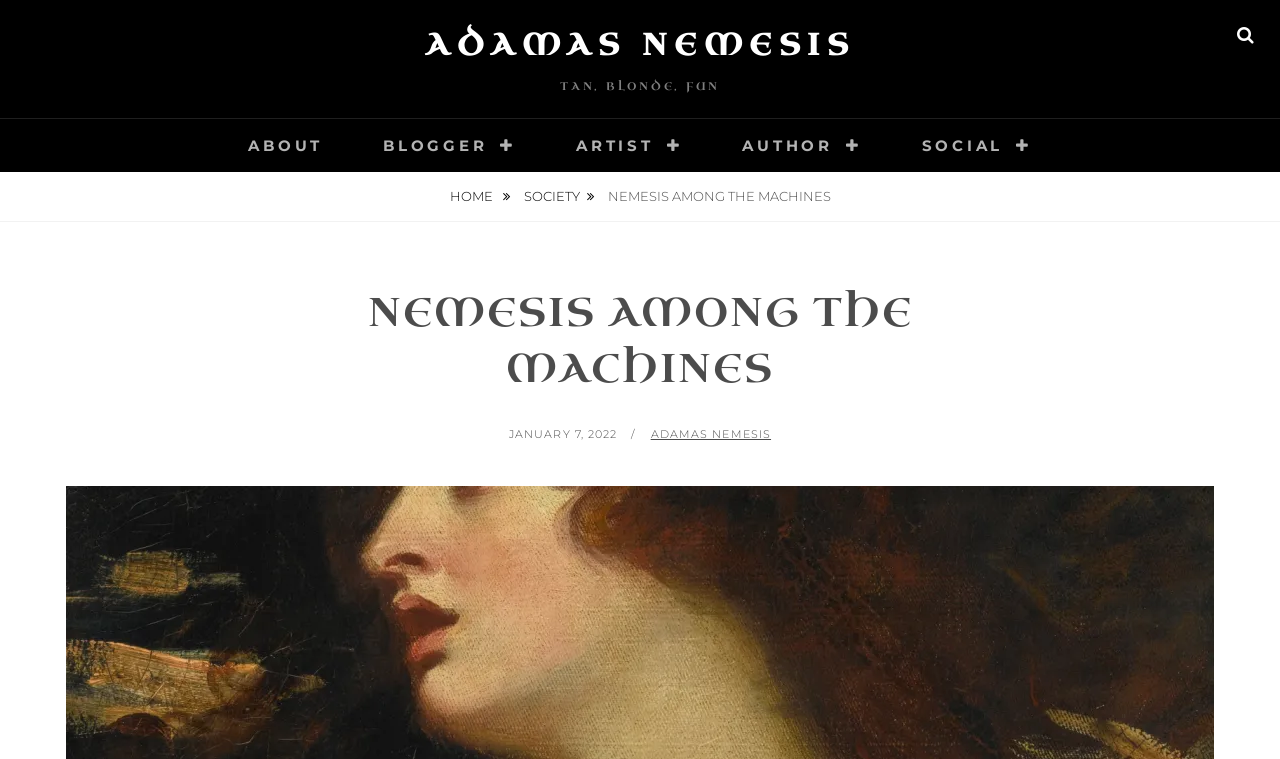Please indicate the bounding box coordinates for the clickable area to complete the following task: "view blogger profile". The coordinates should be specified as four float numbers between 0 and 1, i.e., [left, top, right, bottom].

[0.277, 0.157, 0.425, 0.227]